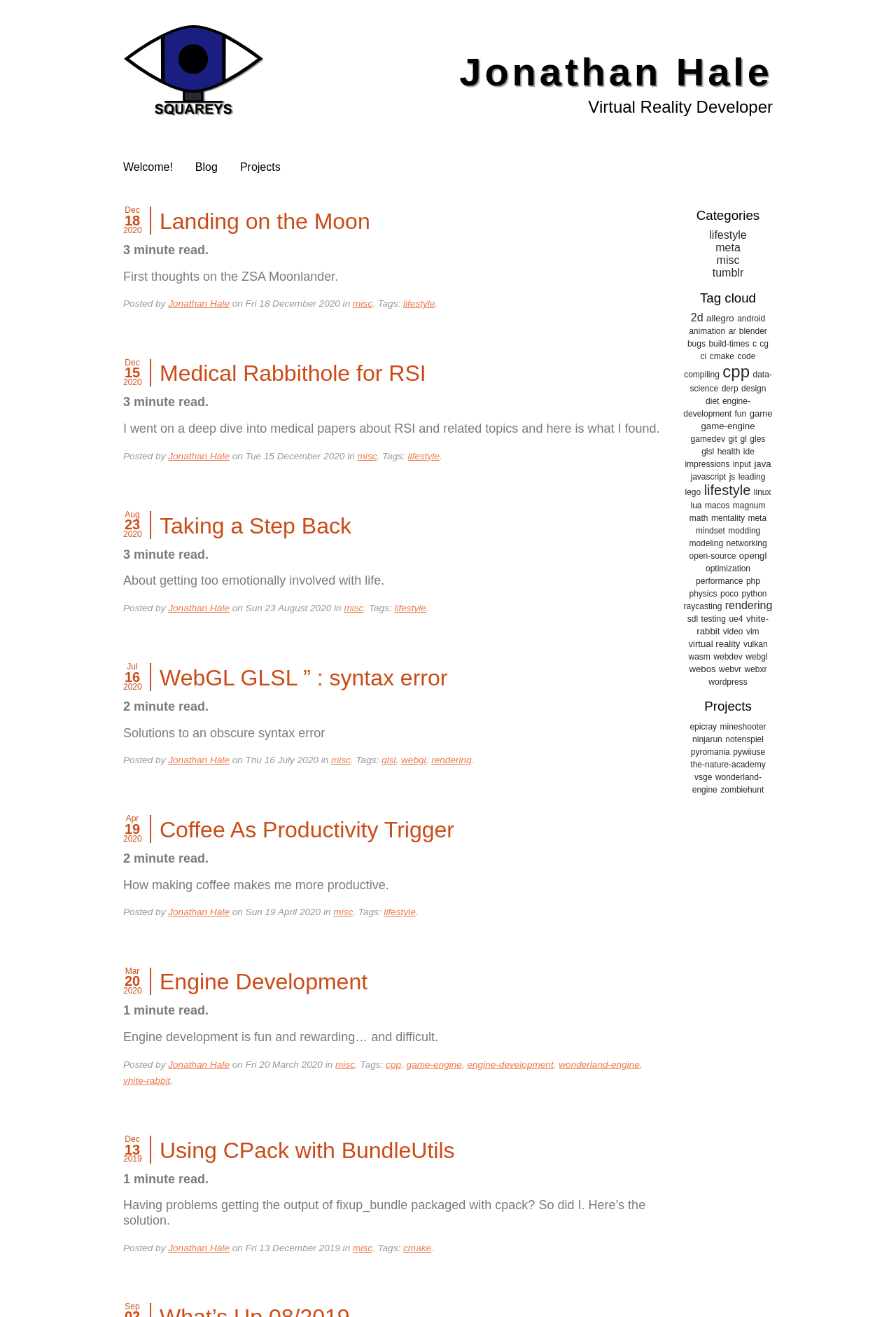Identify the bounding box coordinates for the region to click in order to carry out this instruction: "Read the article 'Dec 18 2020 Landing on the Moon'". Provide the coordinates using four float numbers between 0 and 1, formatted as [left, top, right, bottom].

[0.138, 0.158, 0.738, 0.216]